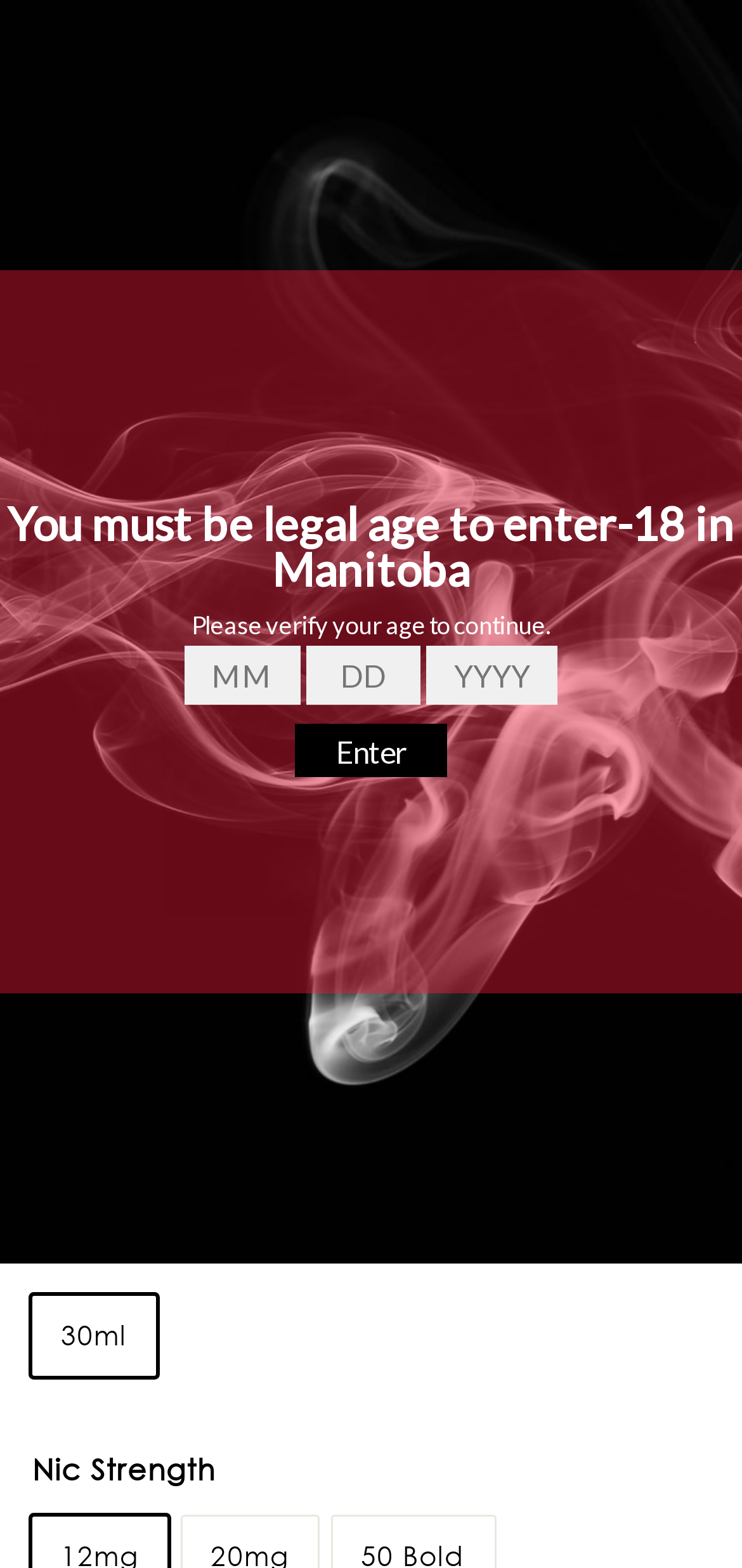Could you indicate the bounding box coordinates of the region to click in order to complete this instruction: "Go to homepage".

[0.044, 0.228, 0.141, 0.247]